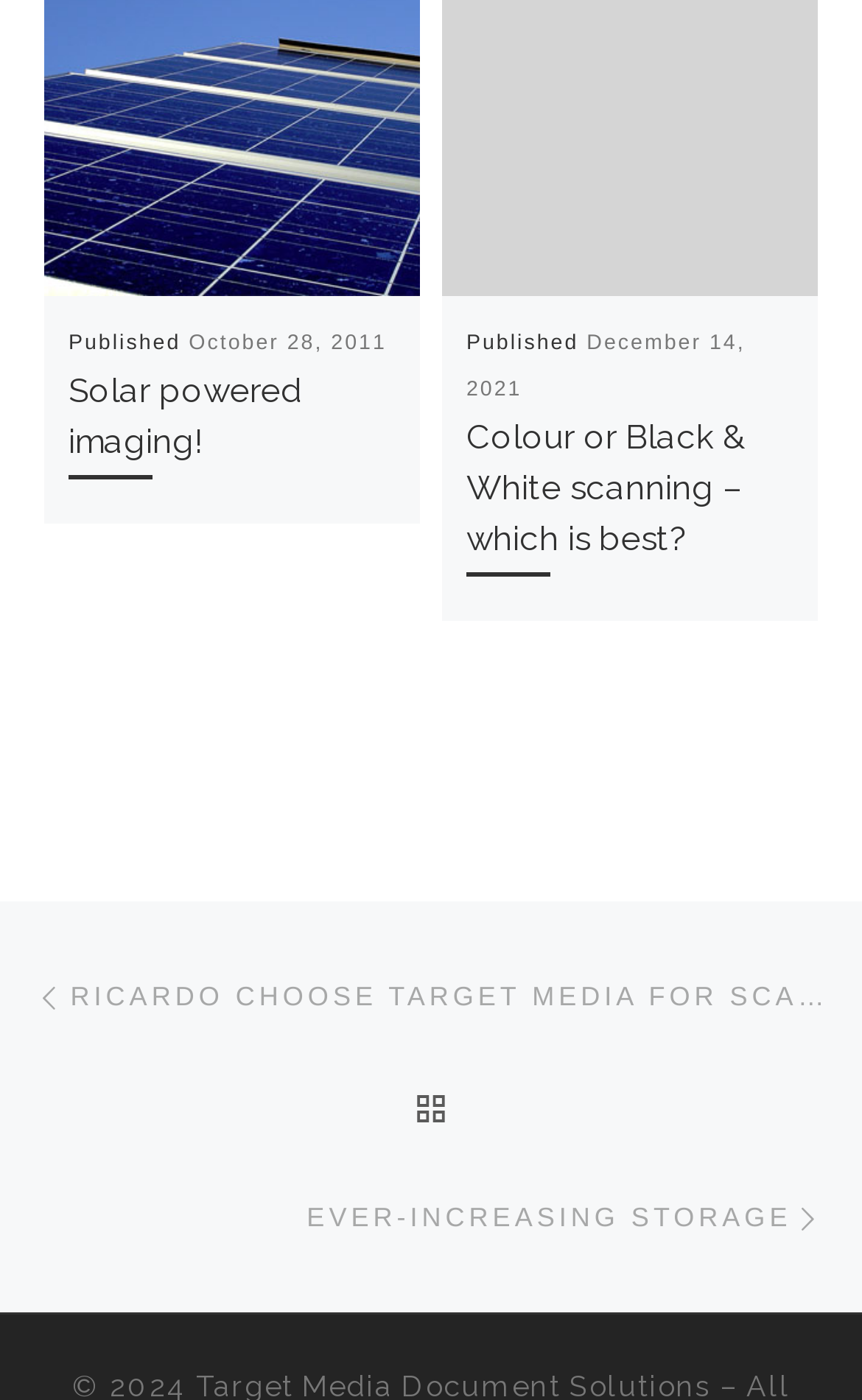What is the topic of the first post?
Please provide a single word or phrase based on the screenshot.

Solar powered imaging